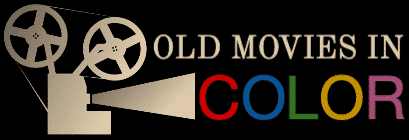Offer an in-depth description of the image shown.

The image prominently features the title "OLD MOVIES IN COLOR," set against a dynamic backdrop reminiscent of classic film equipment. It showcases a vintage film projector, symbolizing the nostalgia of early cinema. The text is rendered in a stylish, bold font, where "OLD MOVIES IN" appears in elegant, gold lettering, while "COLOR" is vibrantly colored with blue, red, green, and purple letters. This colorful representation emphasizes the theme of reviving and celebrating classic films through modern technology, inviting viewers to explore the rich history and diversity of early cinema.